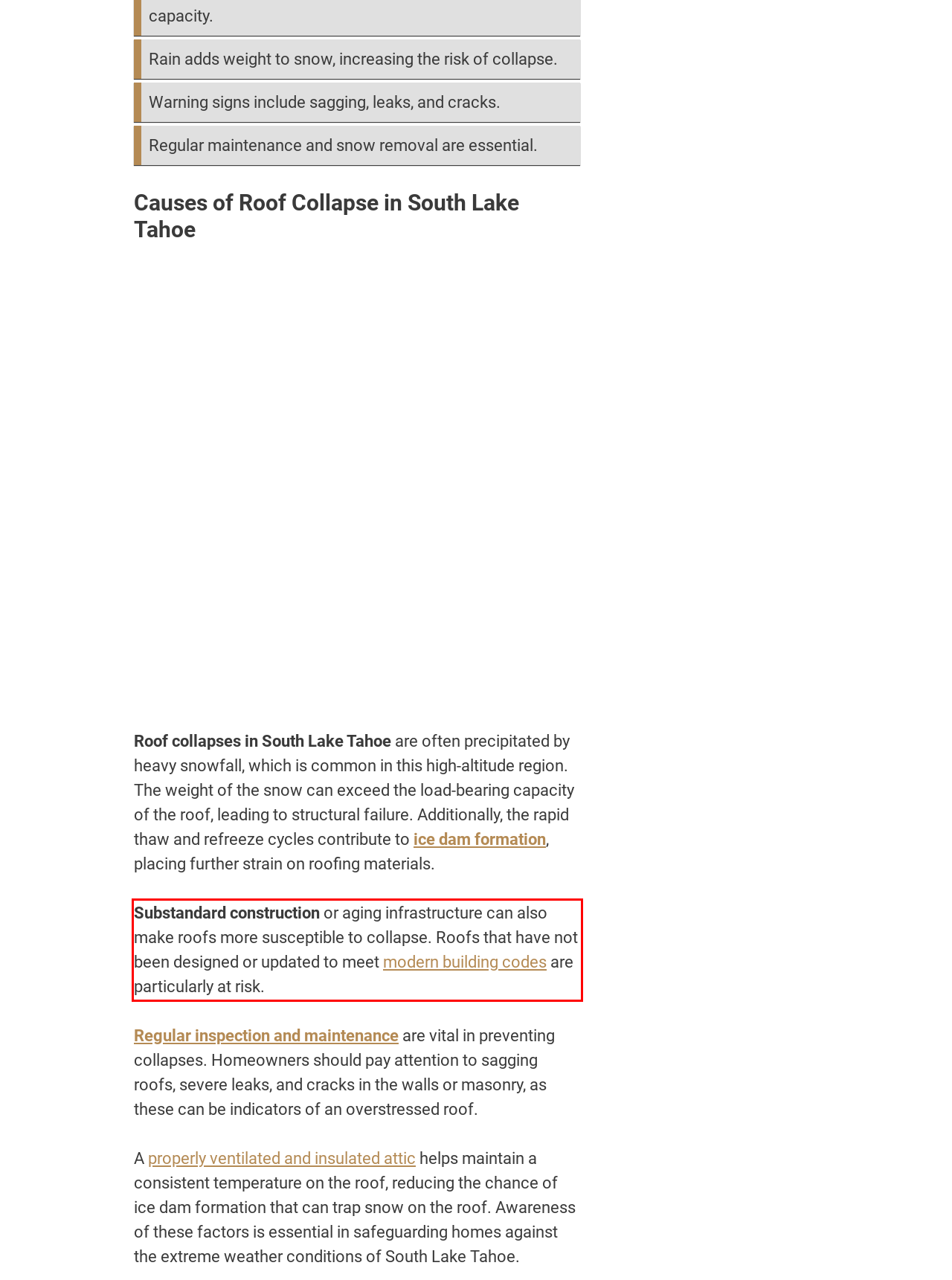You are provided with a screenshot of a webpage that includes a red bounding box. Extract and generate the text content found within the red bounding box.

Substandard construction or aging infrastructure can also make roofs more susceptible to collapse. Roofs that have not been designed or updated to meet modern building codes are particularly at risk.